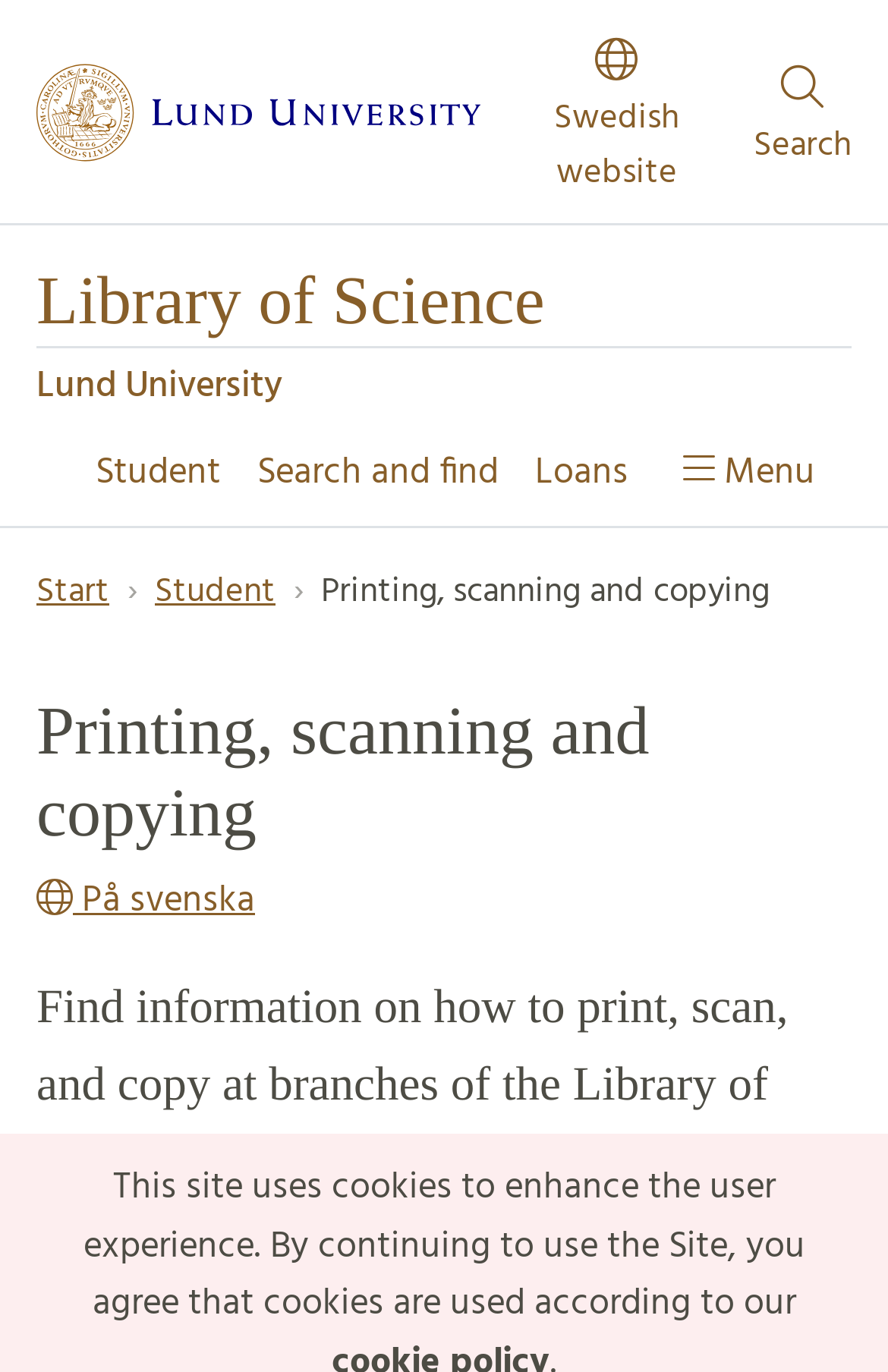Bounding box coordinates are specified in the format (top-left x, top-left y, bottom-right x, bottom-right y). All values are floating point numbers bounded between 0 and 1. Please provide the bounding box coordinate of the region this sentence describes: Start

[0.041, 0.412, 0.123, 0.452]